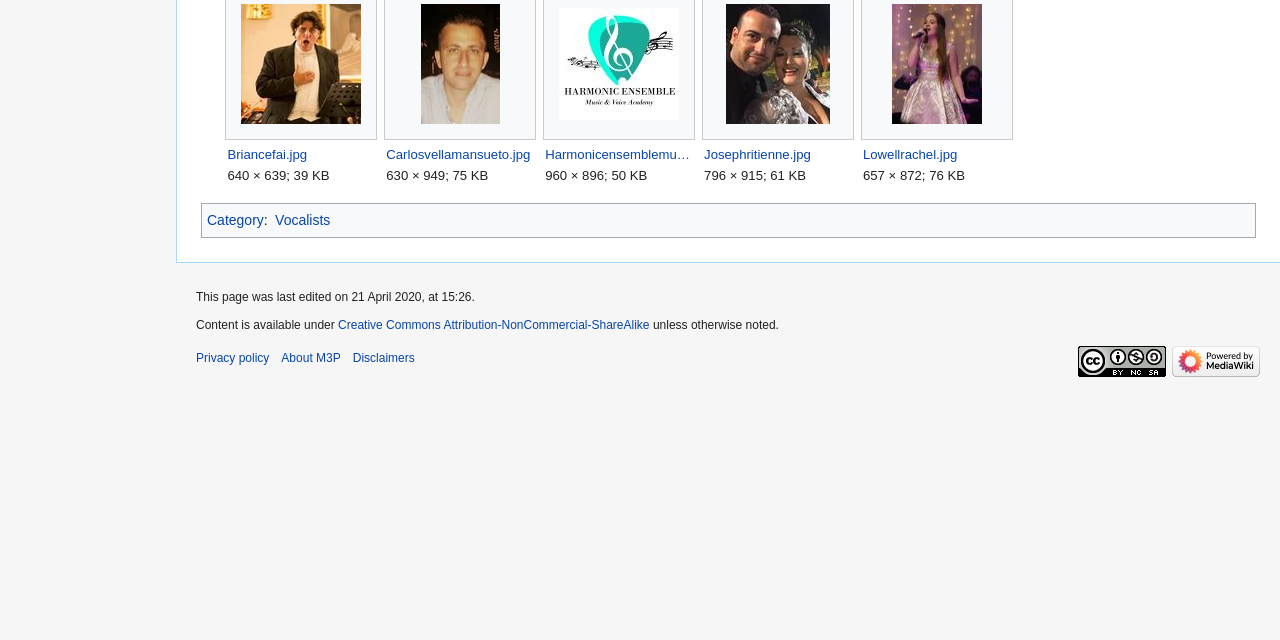Locate the UI element described as follows: "Category". Return the bounding box coordinates as four float numbers between 0 and 1 in the order [left, top, right, bottom].

[0.162, 0.332, 0.206, 0.357]